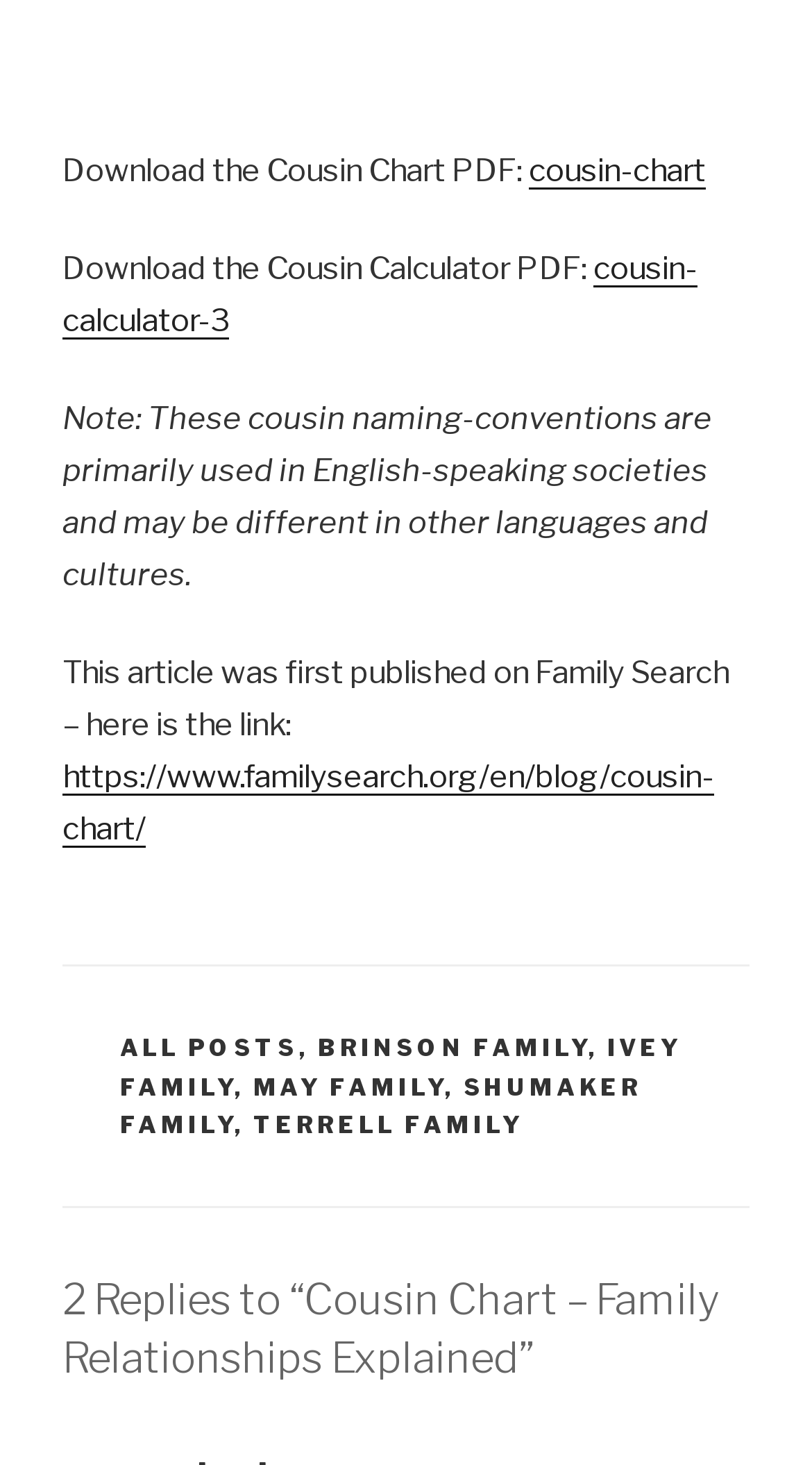Please specify the bounding box coordinates of the area that should be clicked to accomplish the following instruction: "View ALL POSTS". The coordinates should consist of four float numbers between 0 and 1, i.e., [left, top, right, bottom].

[0.147, 0.706, 0.368, 0.726]